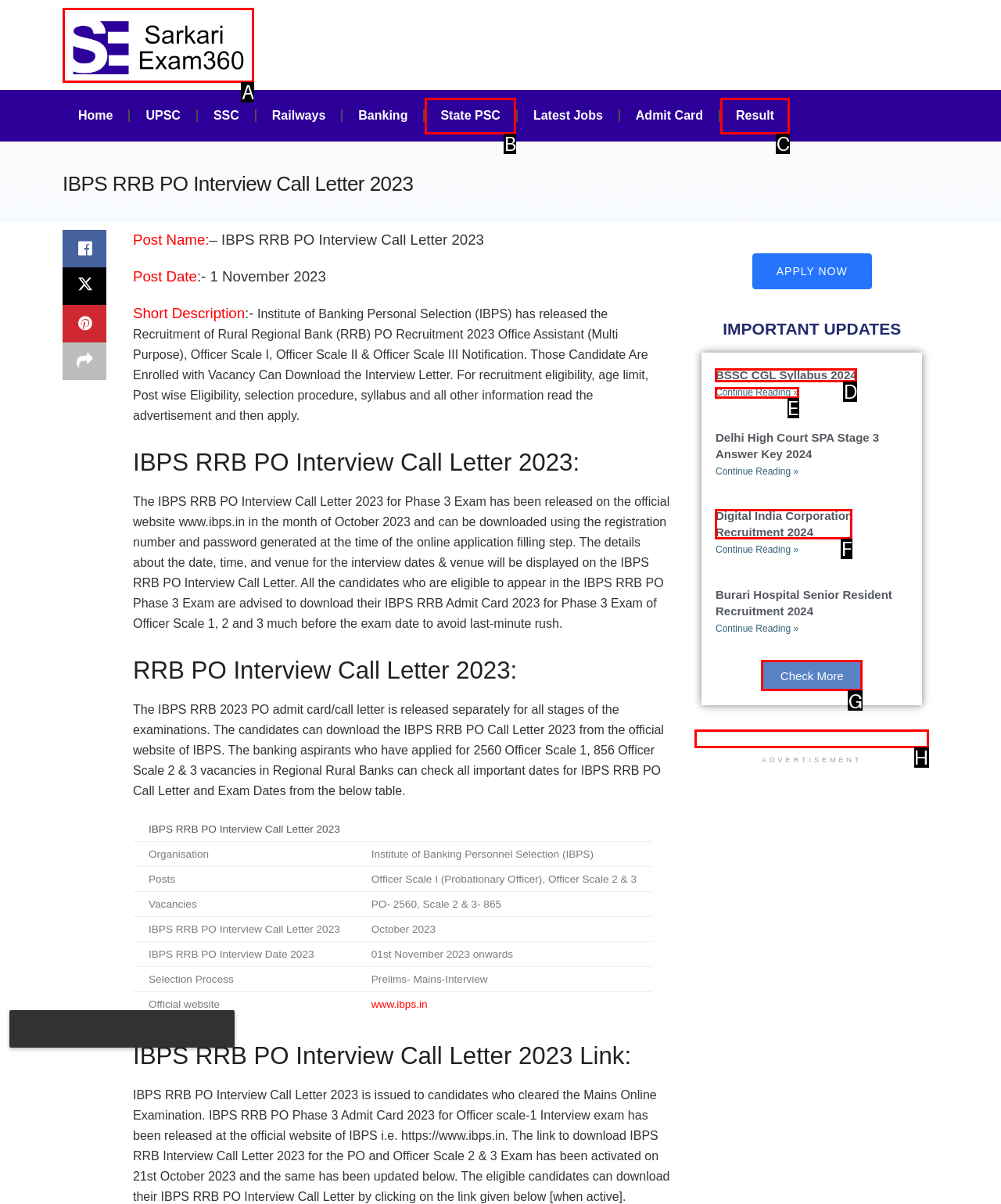Determine which option matches the element description: Digital India Corporation Recruitment 2024
Answer using the letter of the correct option.

F